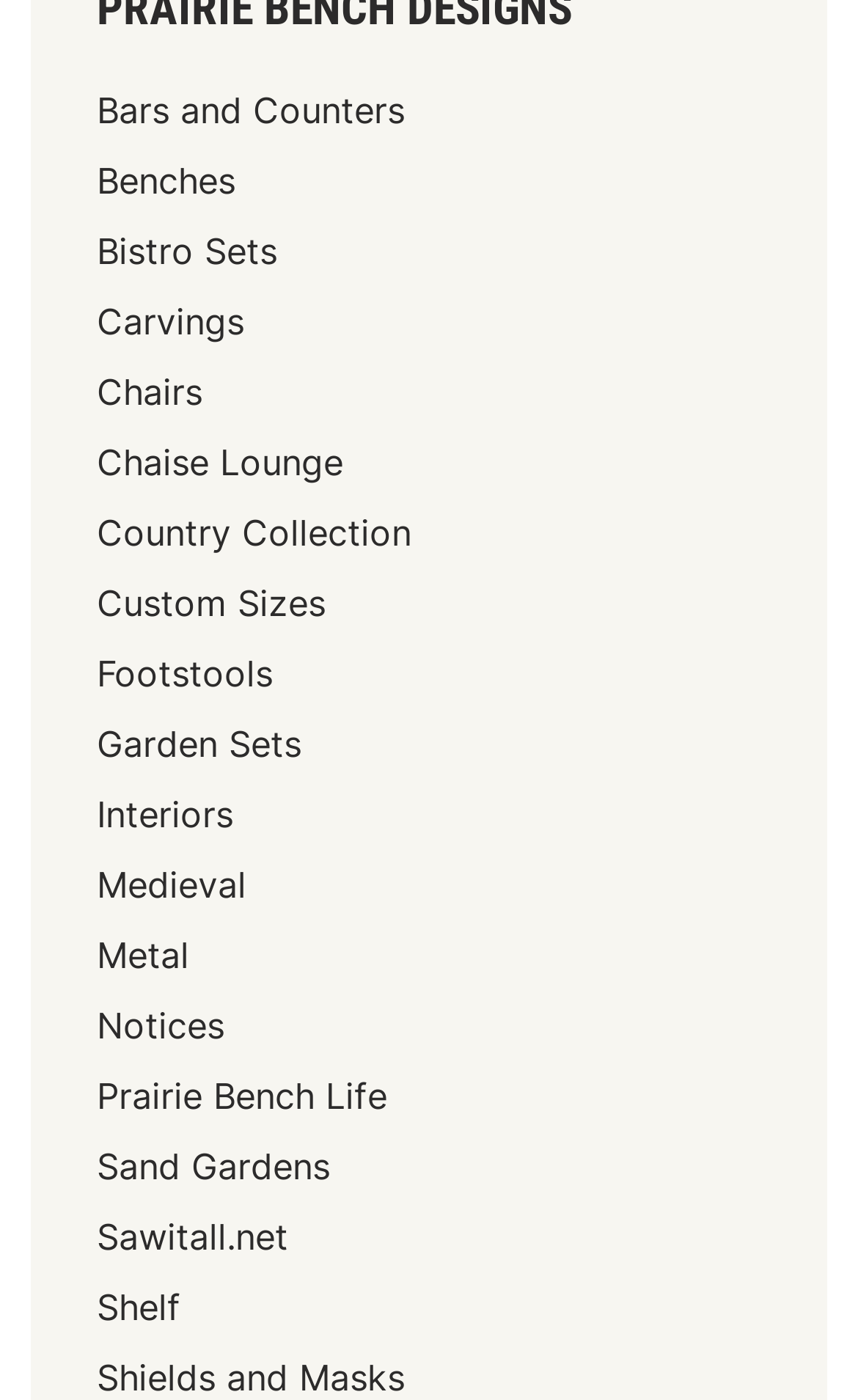Can you find the bounding box coordinates of the area I should click to execute the following instruction: "Browse Bars and Counters"?

[0.113, 0.063, 0.472, 0.094]